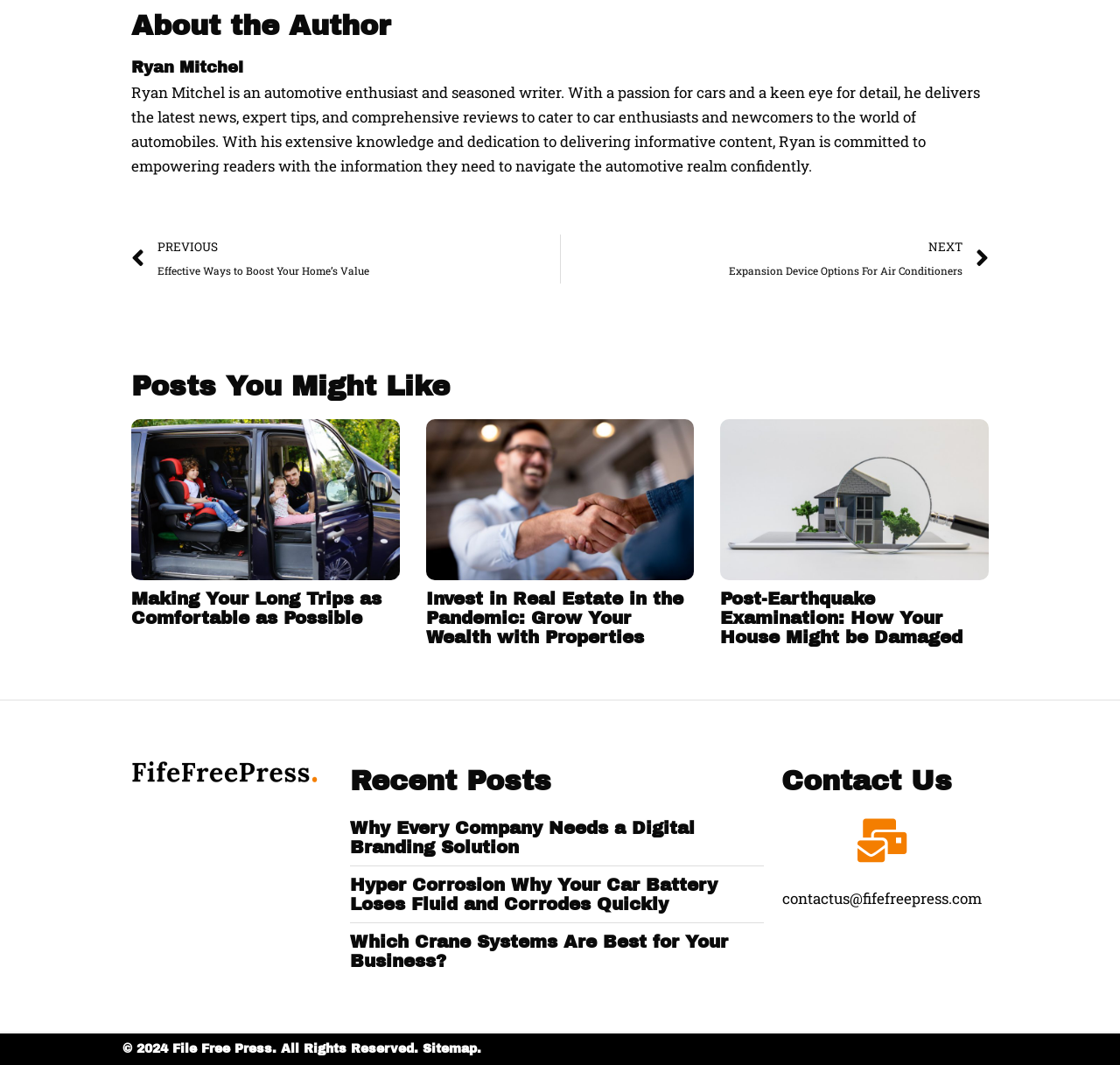What is the title of the first article under 'Recent Posts'?
From the image, respond using a single word or phrase.

Why Every Company Needs a Digital Branding Solution